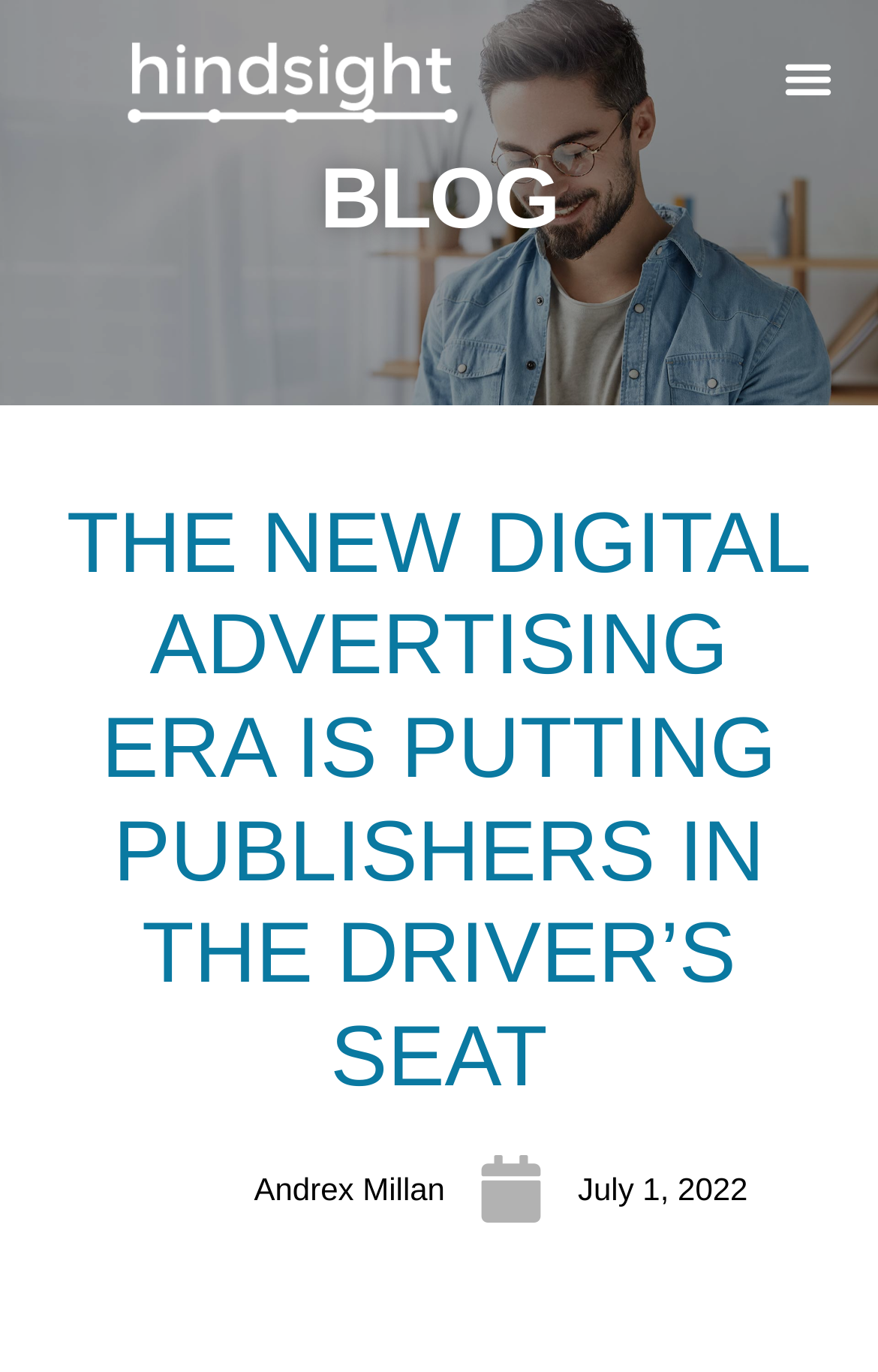Refer to the image and offer a detailed explanation in response to the question: What is the toggle button for?

I found a button element with the text 'Menu Toggle' which suggests that it is used to toggle the menu on and off.